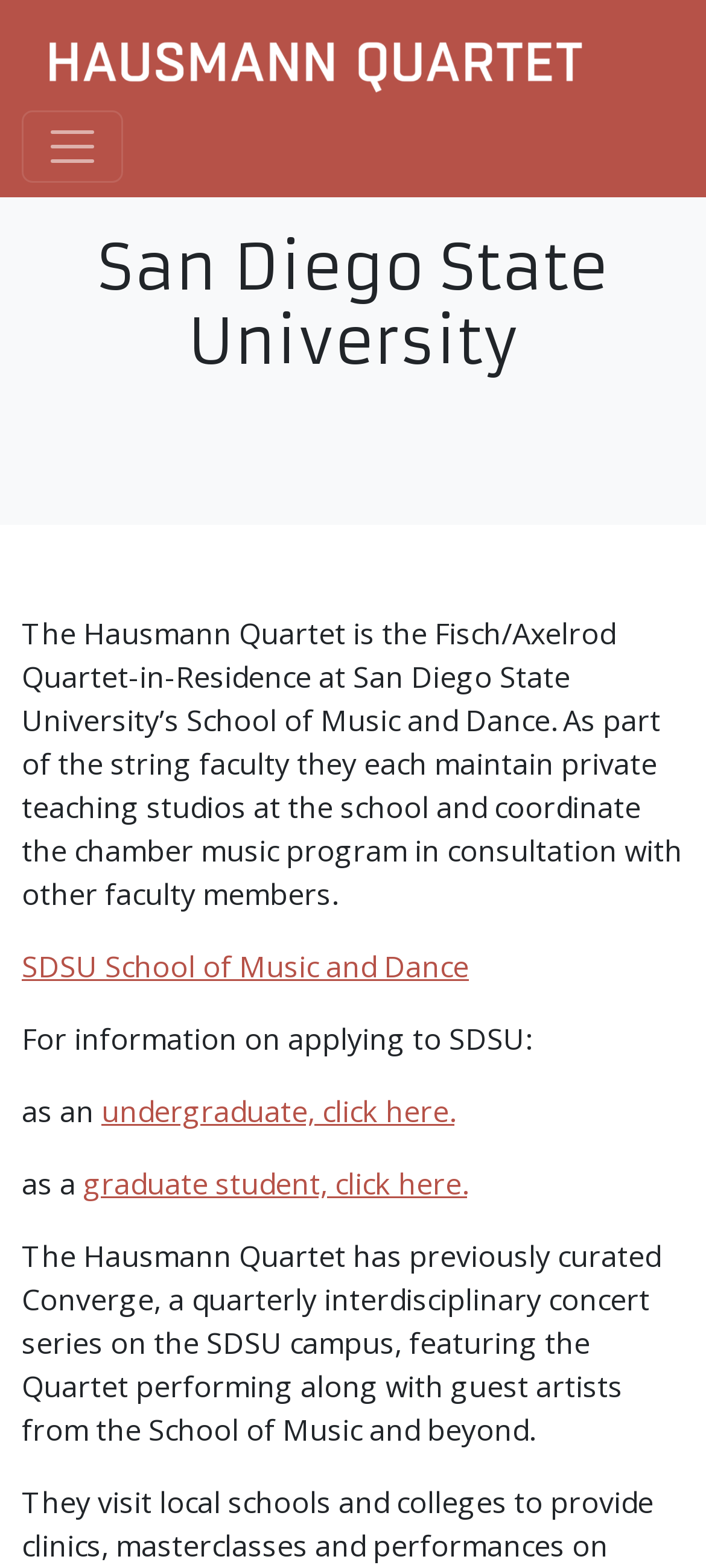Based on the element description: "graduate student, click here.", identify the UI element and provide its bounding box coordinates. Use four float numbers between 0 and 1, [left, top, right, bottom].

[0.118, 0.742, 0.662, 0.767]